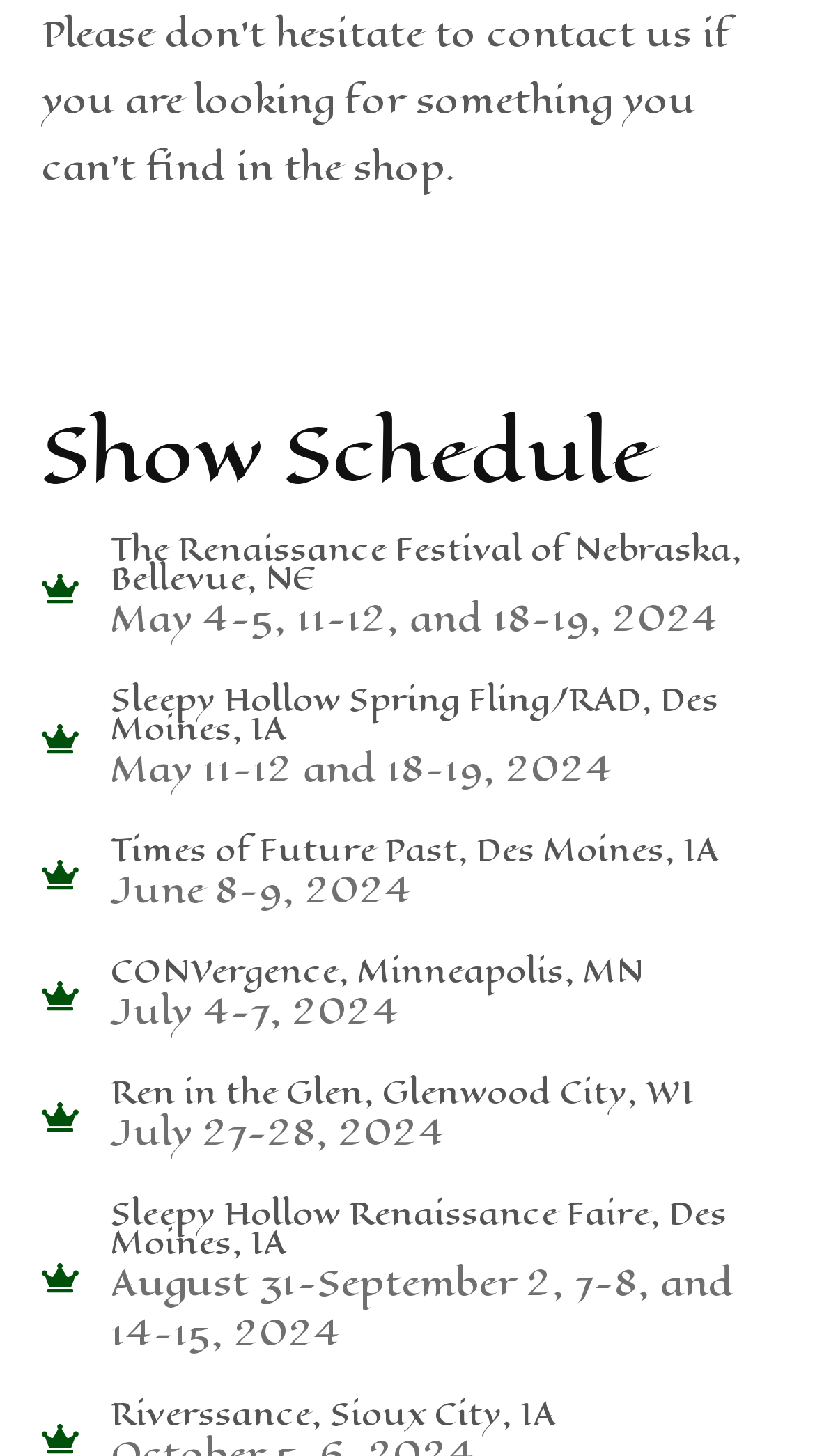Please provide a comprehensive answer to the question below using the information from the image: What is the location of the first event?

The first link provided is for 'The Renaissance Festival of Nebraska, Bellevue, NE May 4-5, 11-12, and 18-19, 2024', which suggests that the location of the first event is Bellevue, NE.